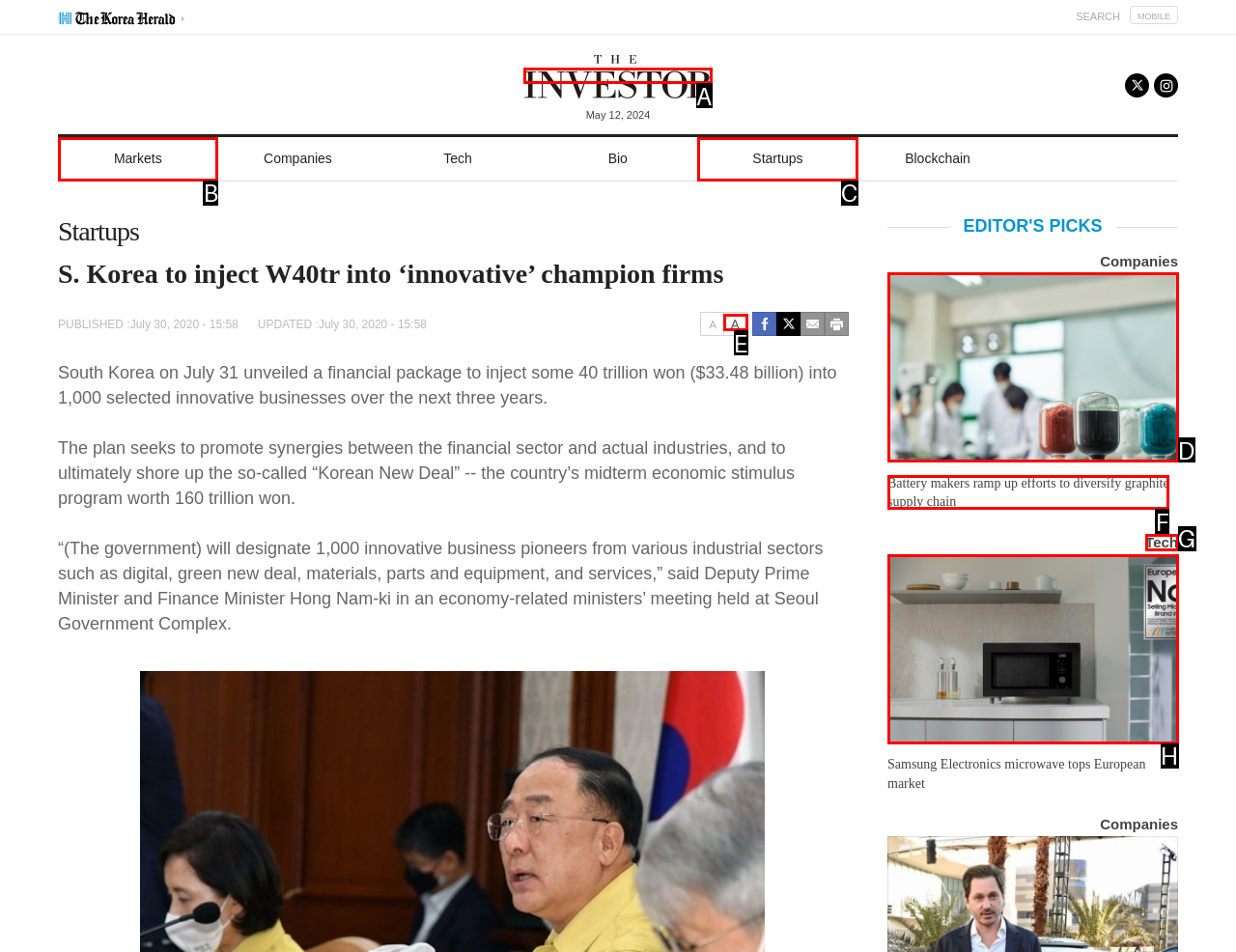Please identify the correct UI element to click for the task: go to THE INVESTOR homepage Respond with the letter of the appropriate option.

A